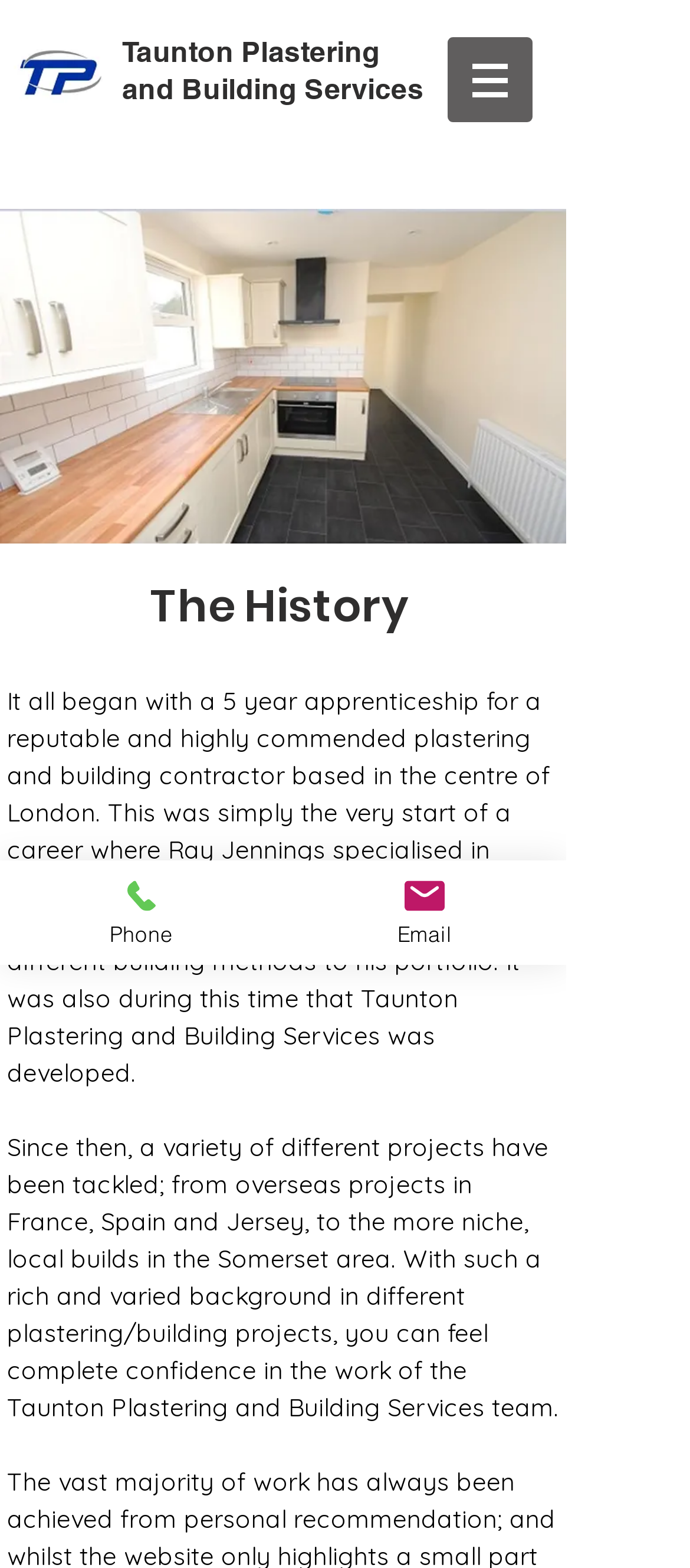Describe the entire webpage, focusing on both content and design.

The webpage is about Taunton Plastering and Building Services, a company that offers a comprehensive building package tailored to individual needs. At the top-left corner, there is a small image, likely a logo, with a heading "Taunton Plastering and Building Services" next to it. Below the heading, there is a navigation menu labeled "Site" with a dropdown button and an icon.

On the left side of the page, there is a larger image, possibly a photo of a plasterer or a building project, which takes up about half of the page's height. Above this image, there is a heading "The History" that introduces the company's background.

The main content of the page is a block of text that describes the company's history, including the founder's apprenticeship and experience in plastering and building. The text is divided into three paragraphs, with a small gap between them. The text is positioned below the heading "The History" and above a section with contact information.

At the bottom of the page, there are two links, "Phone" and "Email", each accompanied by a small icon. The "Phone" link is on the left, and the "Email" link is on the right.